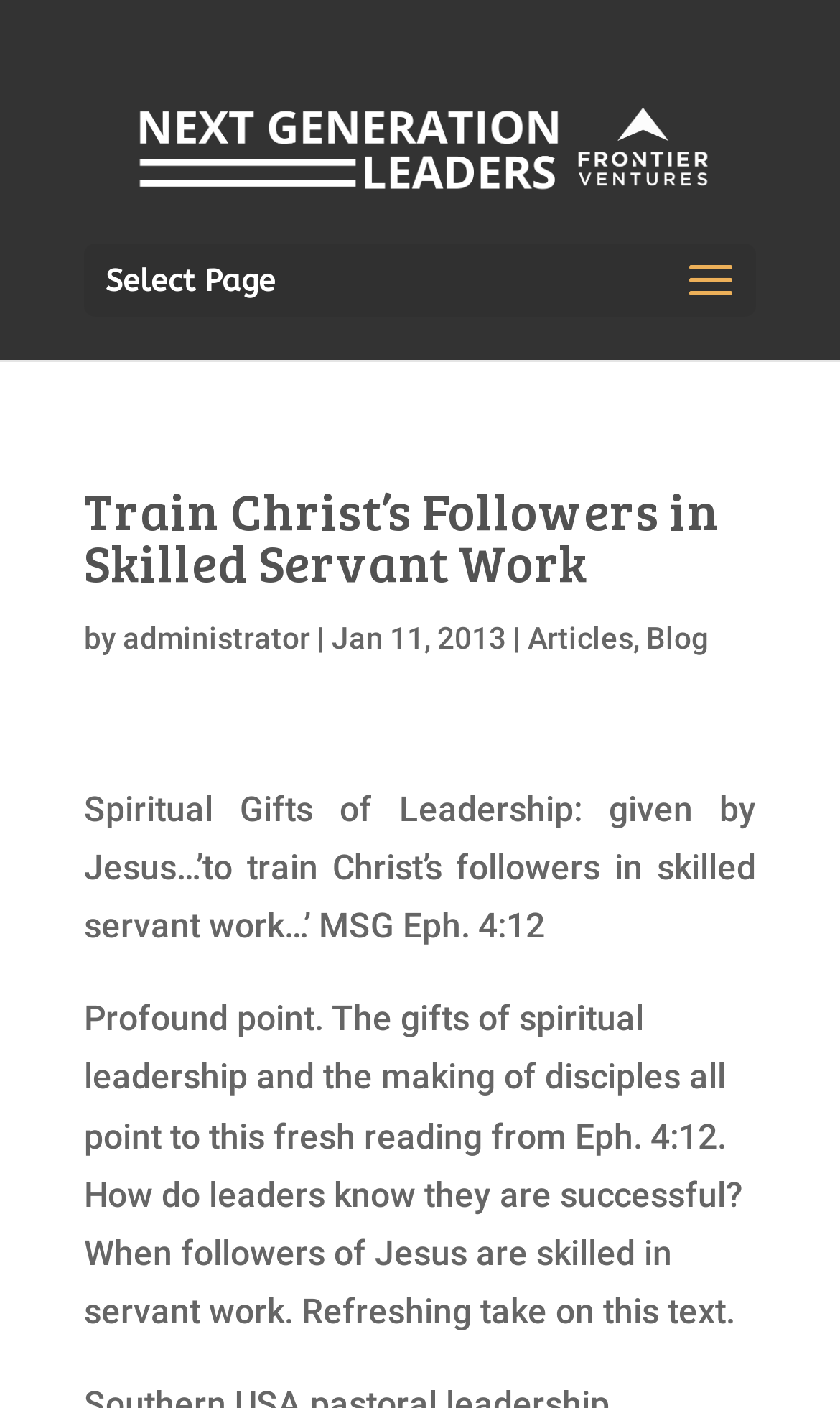What is the main topic of the article?
Answer the question in as much detail as possible.

The main topic of the article can be found in the static text element with the text 'Spiritual Gifts of Leadership: given by Jesus…’to train Christ’s followers in skilled servant work…’ MSG Eph. 4:12', which suggests that the article is discussing the spiritual gifts of leadership in the context of Christianity.